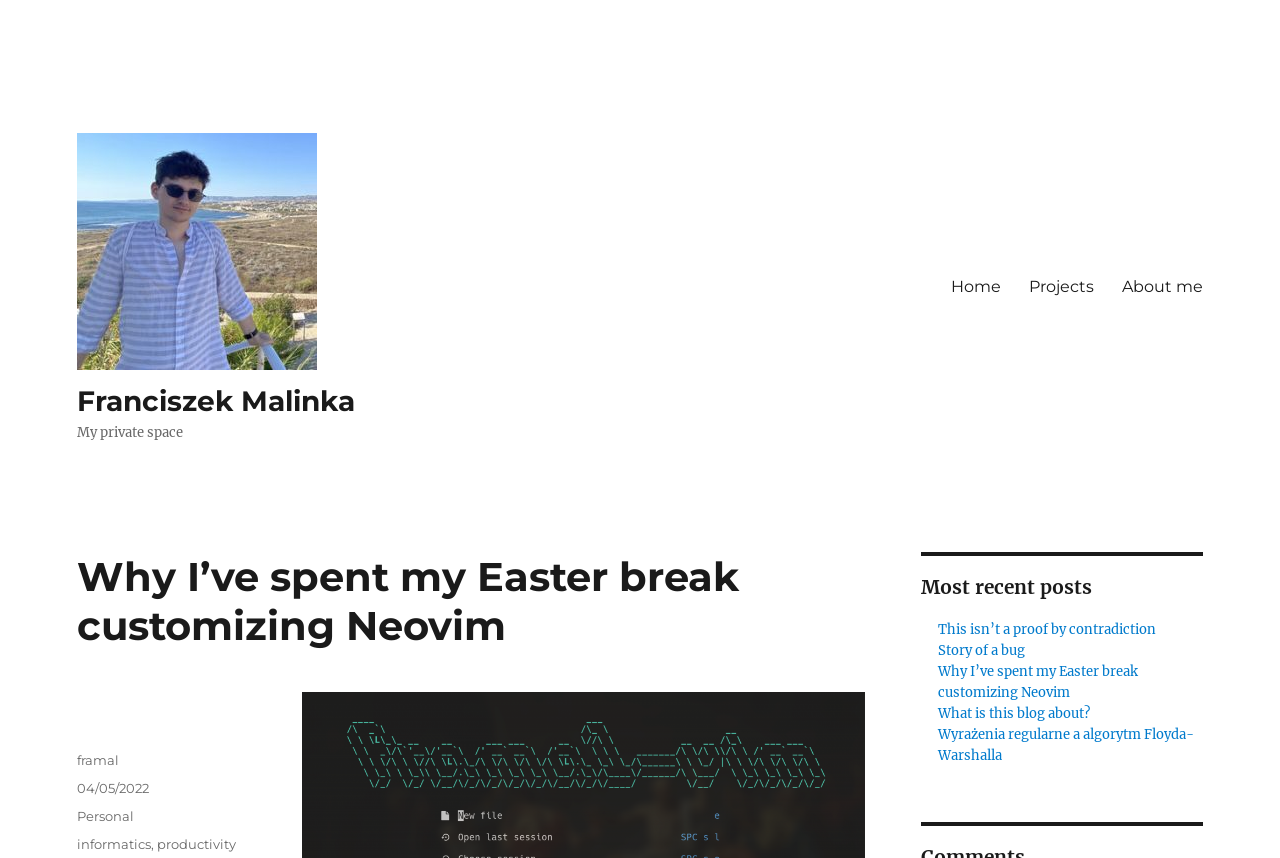Please predict the bounding box coordinates (top-left x, top-left y, bottom-right x, bottom-right y) for the UI element in the screenshot that fits the description: Story of a bug

[0.733, 0.748, 0.8, 0.768]